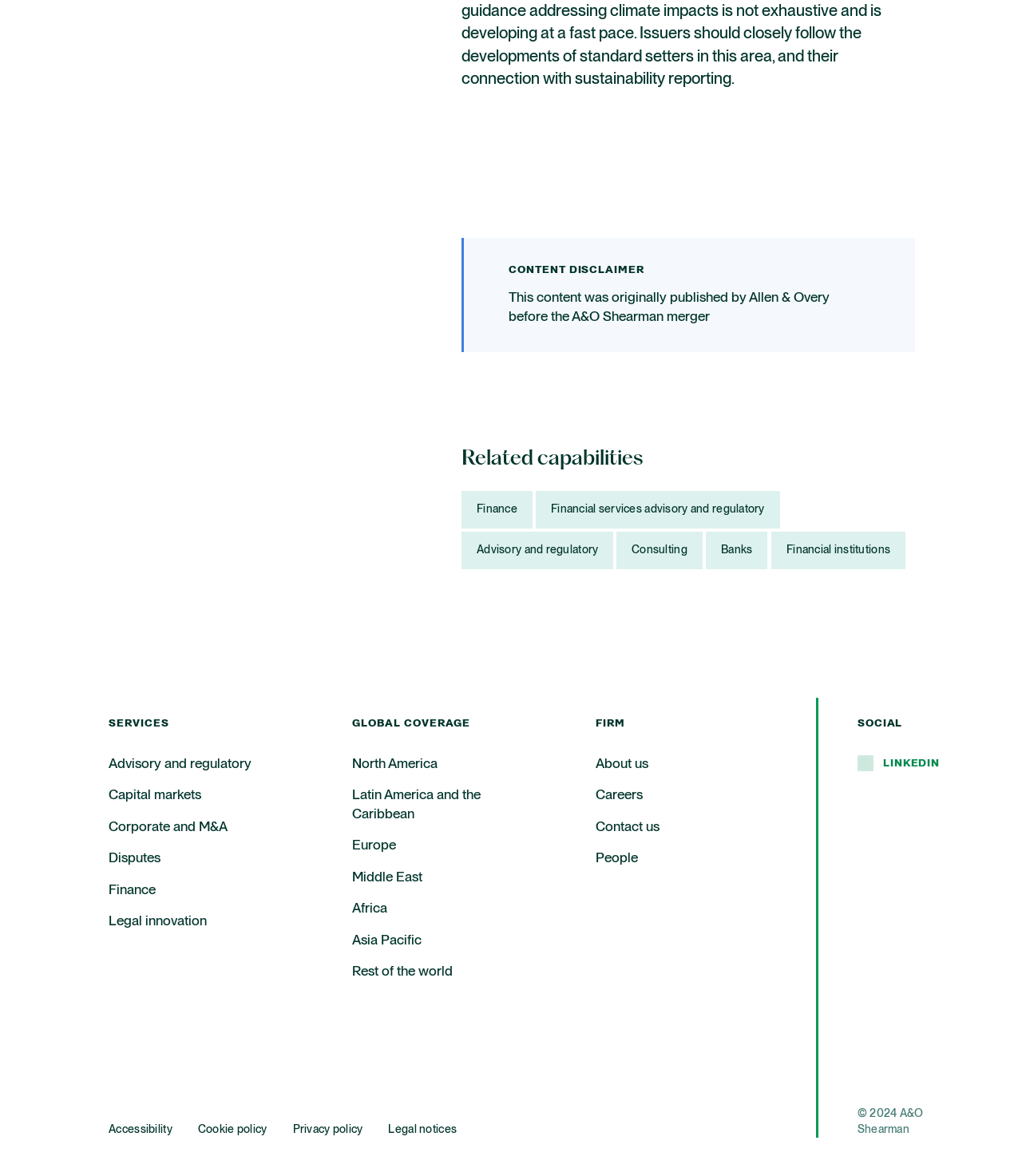Determine the bounding box coordinates of the area to click in order to meet this instruction: "Leave a comment".

None